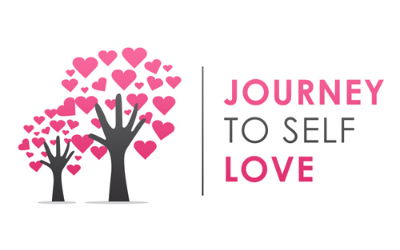Give a one-word or short phrase answer to this question: 
What is the dominant color of the hearts?

Pink